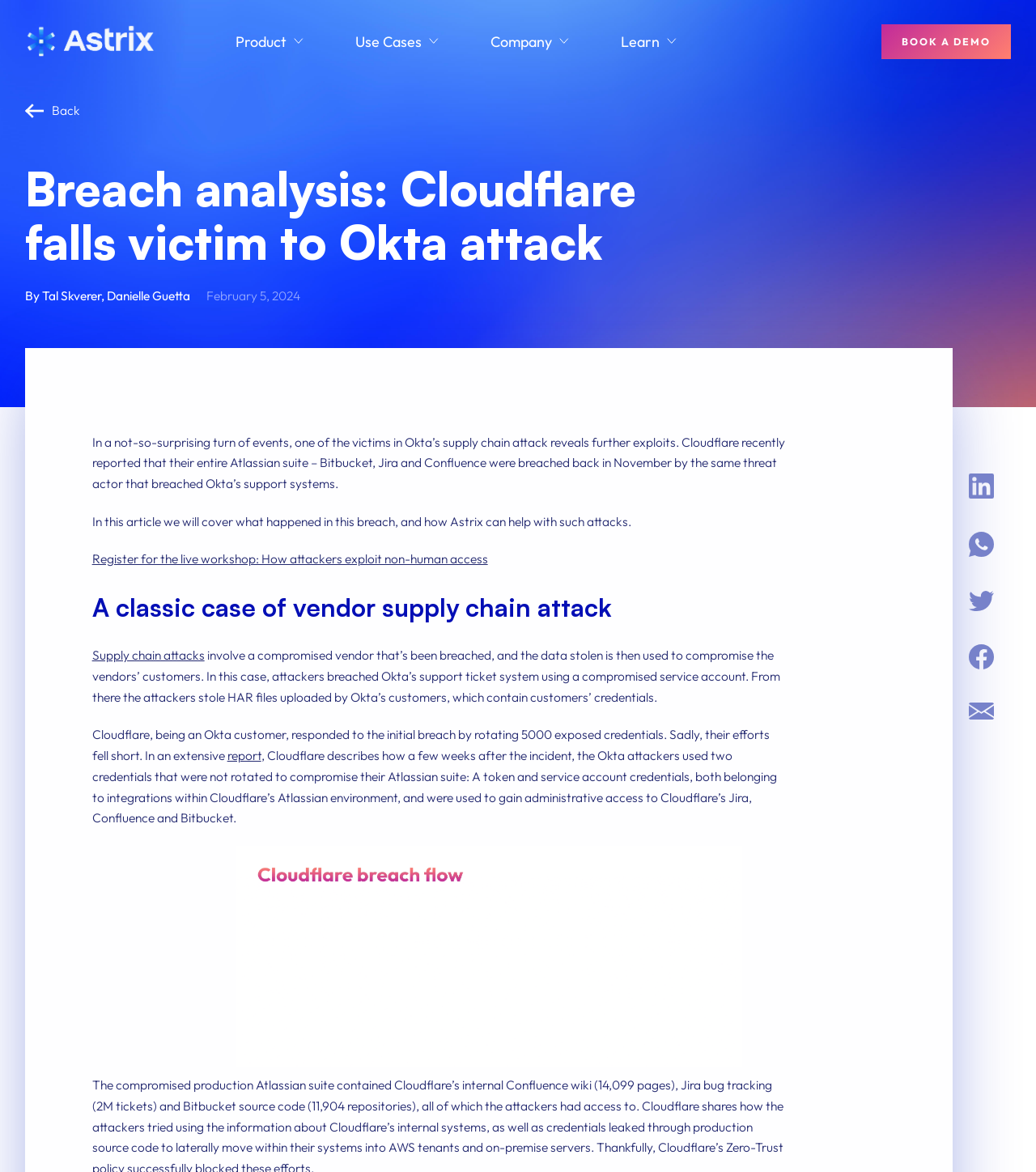How many authors are there for the latest article?
Look at the image and provide a detailed response to the question.

The latest article is written by two authors: Tal Skverer and Danielle Guetta, as indicated by the 'By' section at the top of the article.